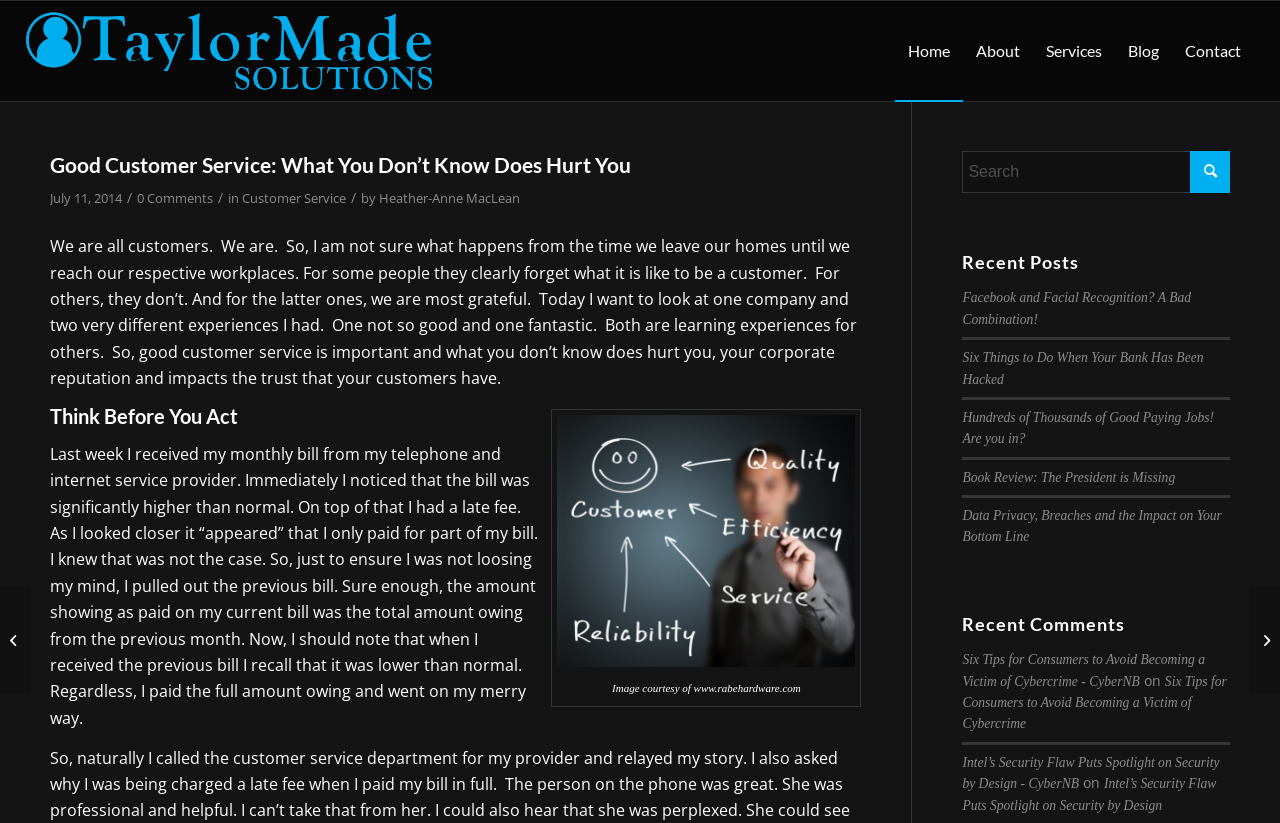Please identify the bounding box coordinates of the area that needs to be clicked to fulfill the following instruction: "Click the logo."

[0.02, 0.001, 0.338, 0.123]